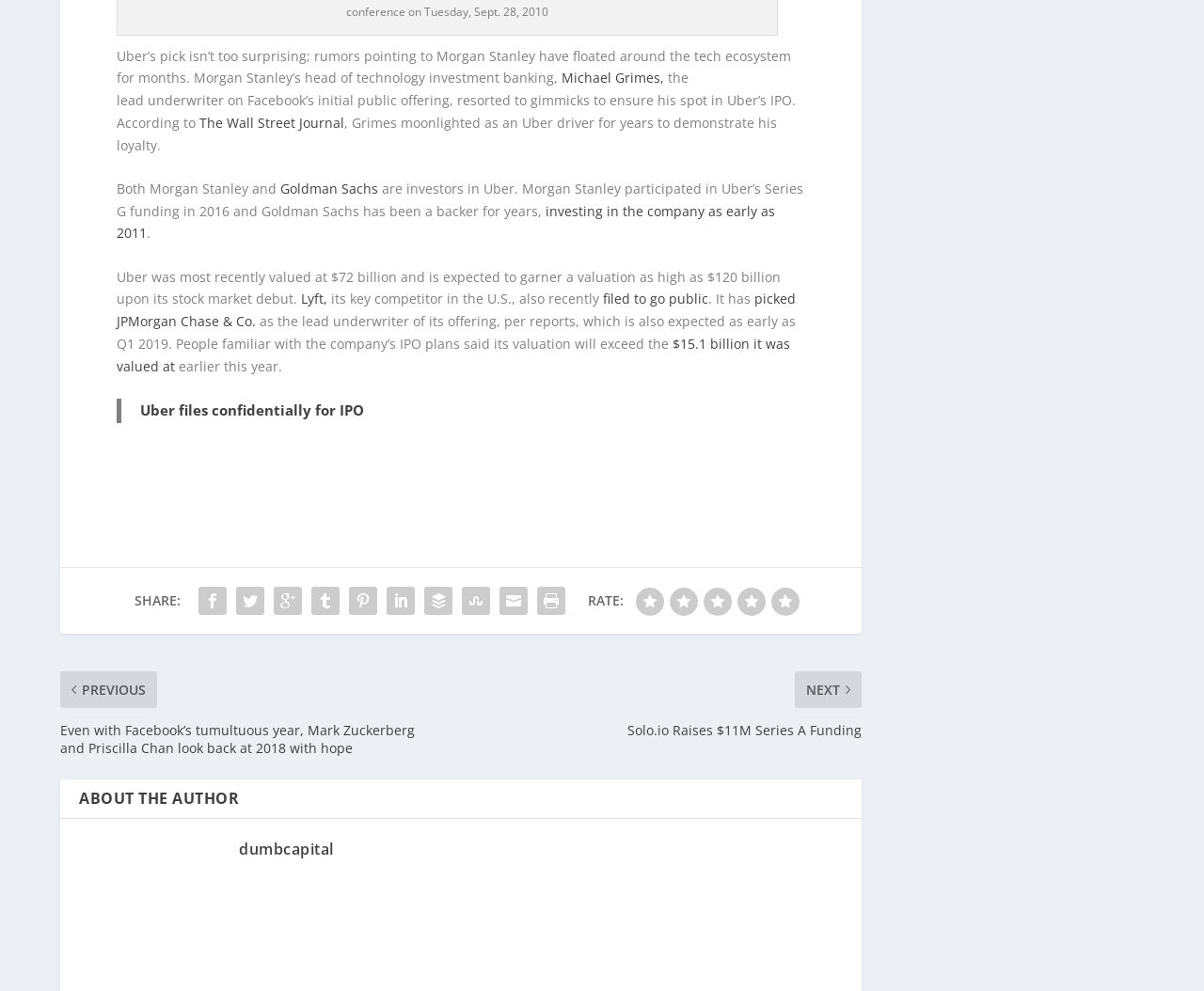Identify the bounding box of the HTML element described here: "Uber files confidentially for IPO". Provide the coordinates as four float numbers between 0 and 1: [left, top, right, bottom].

[0.116, 0.406, 0.302, 0.425]